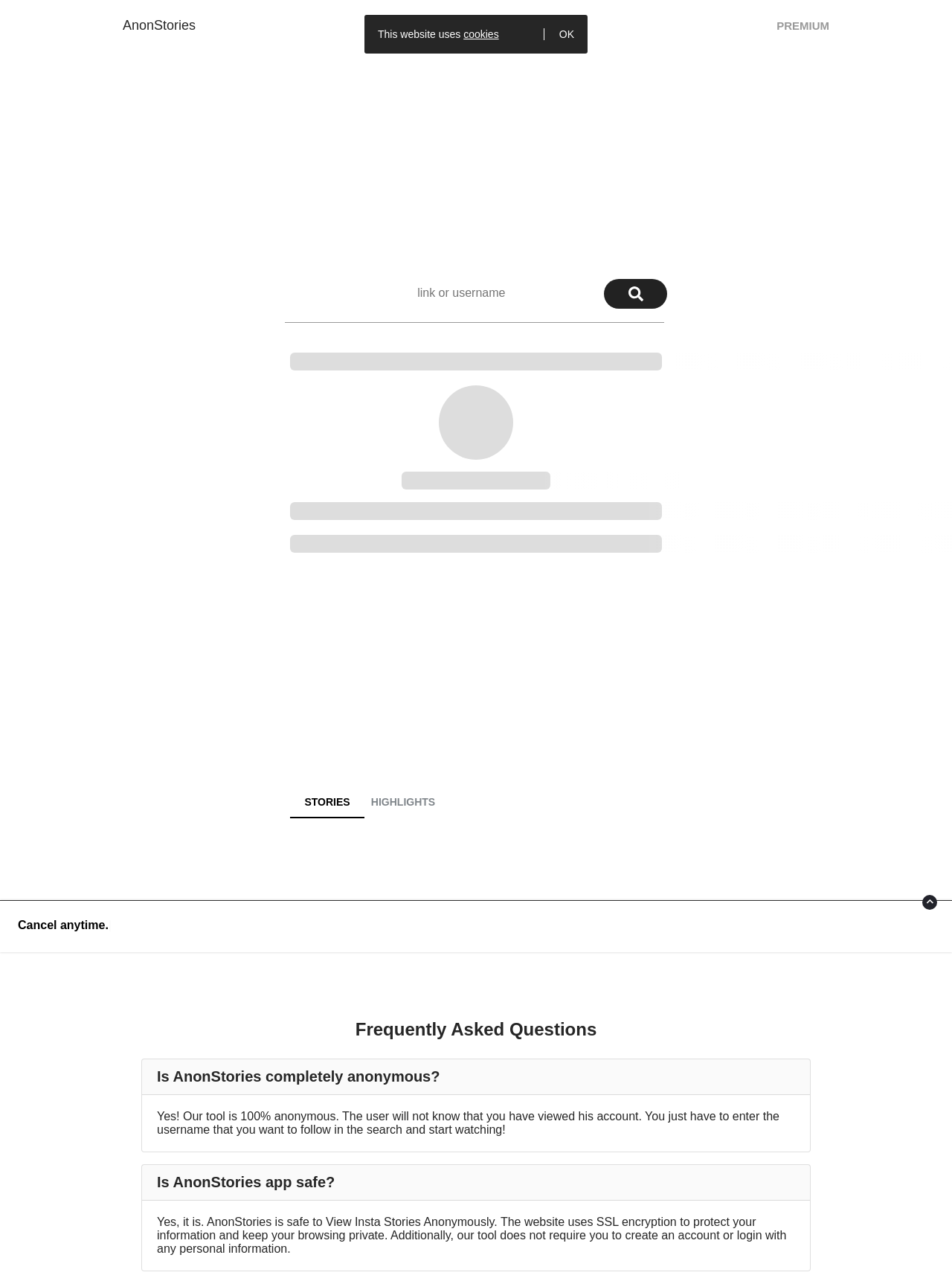Please find the bounding box for the following UI element description. Provide the coordinates in (top-left x, top-left y, bottom-right x, bottom-right y) format, with values between 0 and 1: Subscribe $4.99/month

[0.019, 0.857, 0.981, 0.882]